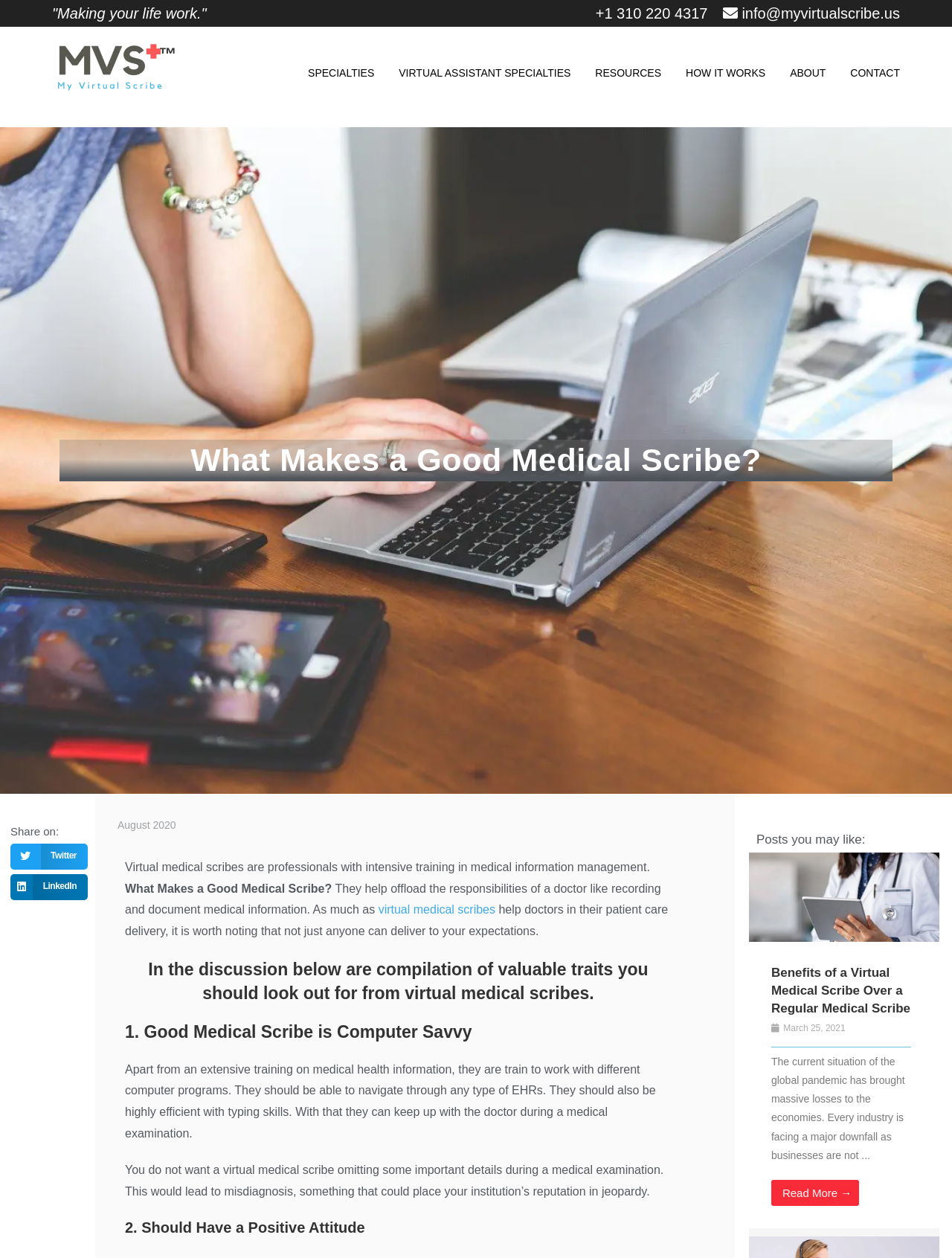Locate the bounding box coordinates of the UI element described by: "How long does recovery take?". The bounding box coordinates should consist of four float numbers between 0 and 1, i.e., [left, top, right, bottom].

None